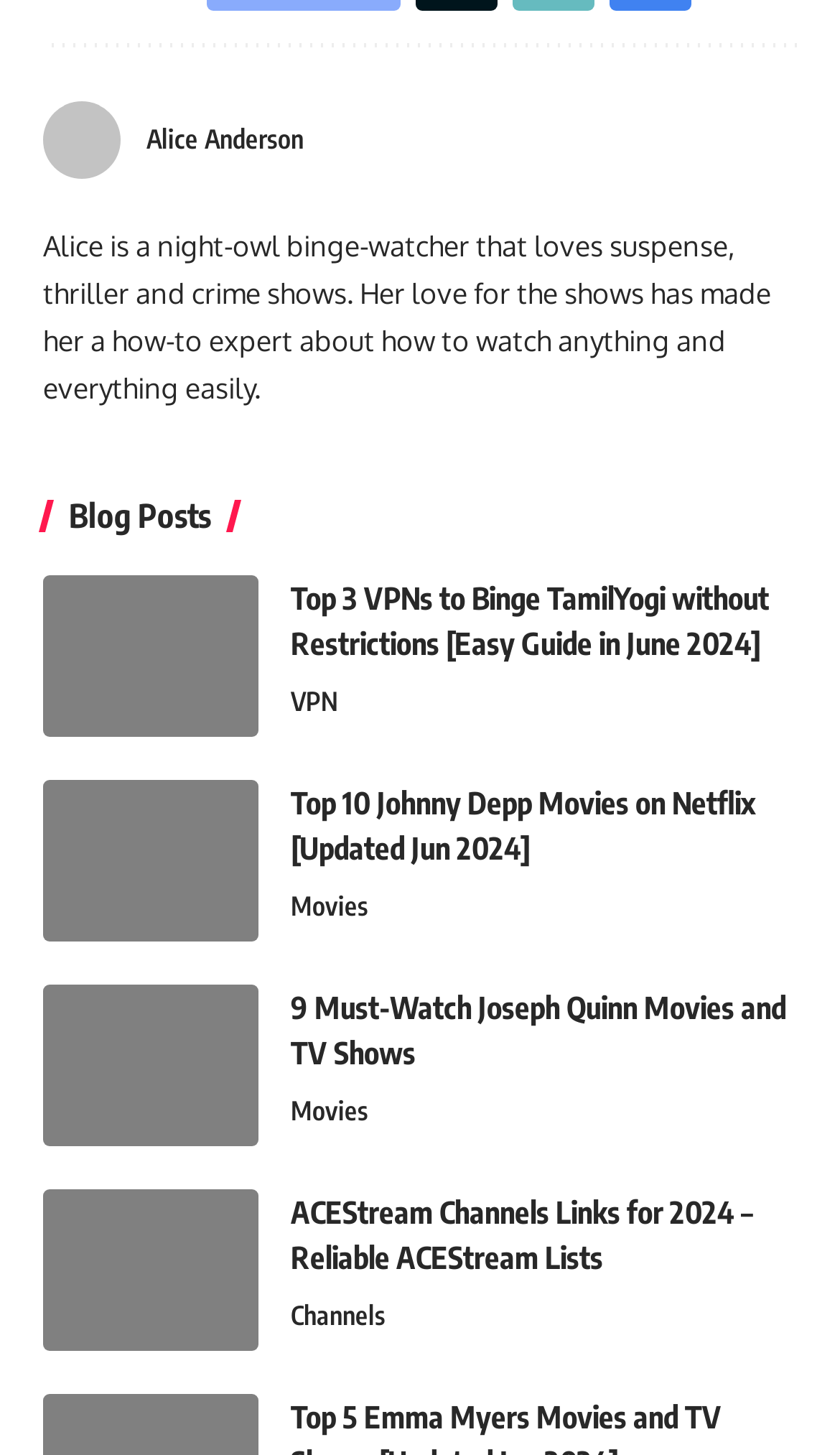Review the image closely and give a comprehensive answer to the question: What is the topic of the 'ACEStream Channels Links for 2024' post?

The webpage contains a link to a blog post titled 'ACEStream Channels Links for 2024', and below the link, there is a separate link labeled 'Channels', which suggests that the topic of the post is related to Channels.